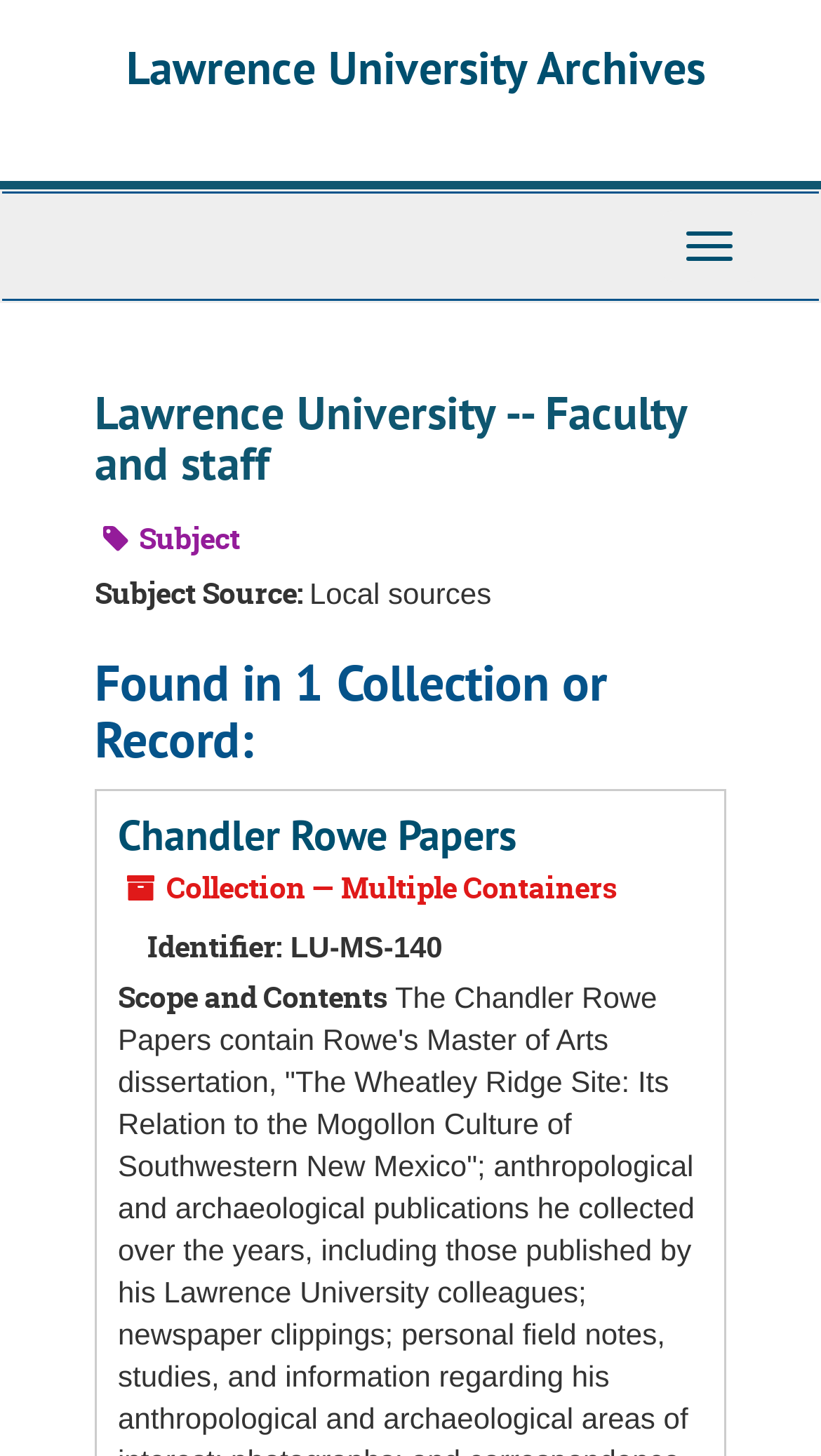What is the identifier of the collection?
Give a detailed response to the question by analyzing the screenshot.

The identifier of the collection can be found in the static text element that reads 'Identifier:' followed by the identifier 'LU-MS-140'.